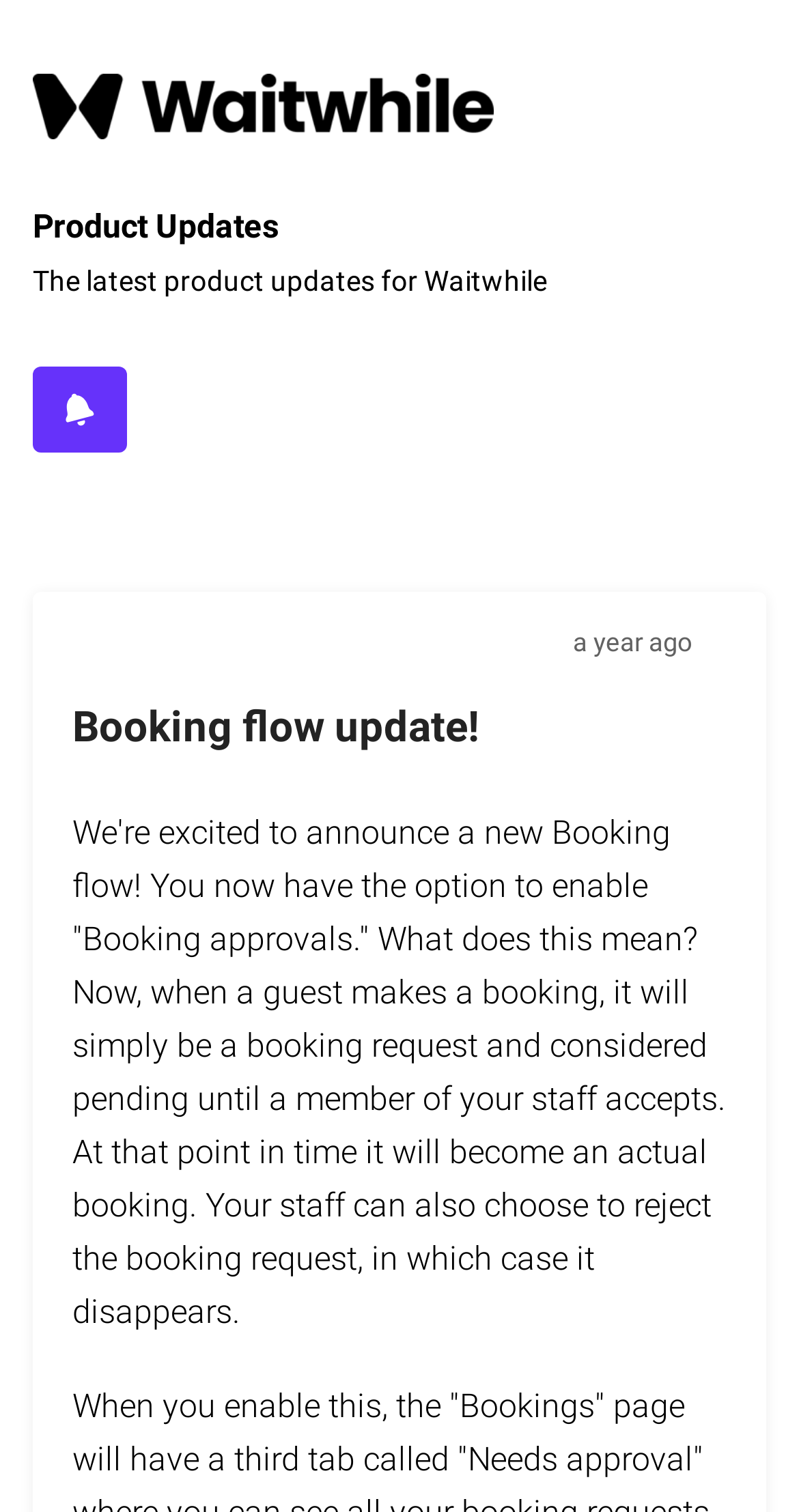What is the latest update about Waitwhile's booking flow?
Carefully analyze the image and provide a thorough answer to the question.

Based on the webpage, the latest update is about the booking flow, which now allows users to enable 'Booking approvals'. This means that when a guest makes a booking, it will be a booking request and considered pending until a member of the staff accepts it.